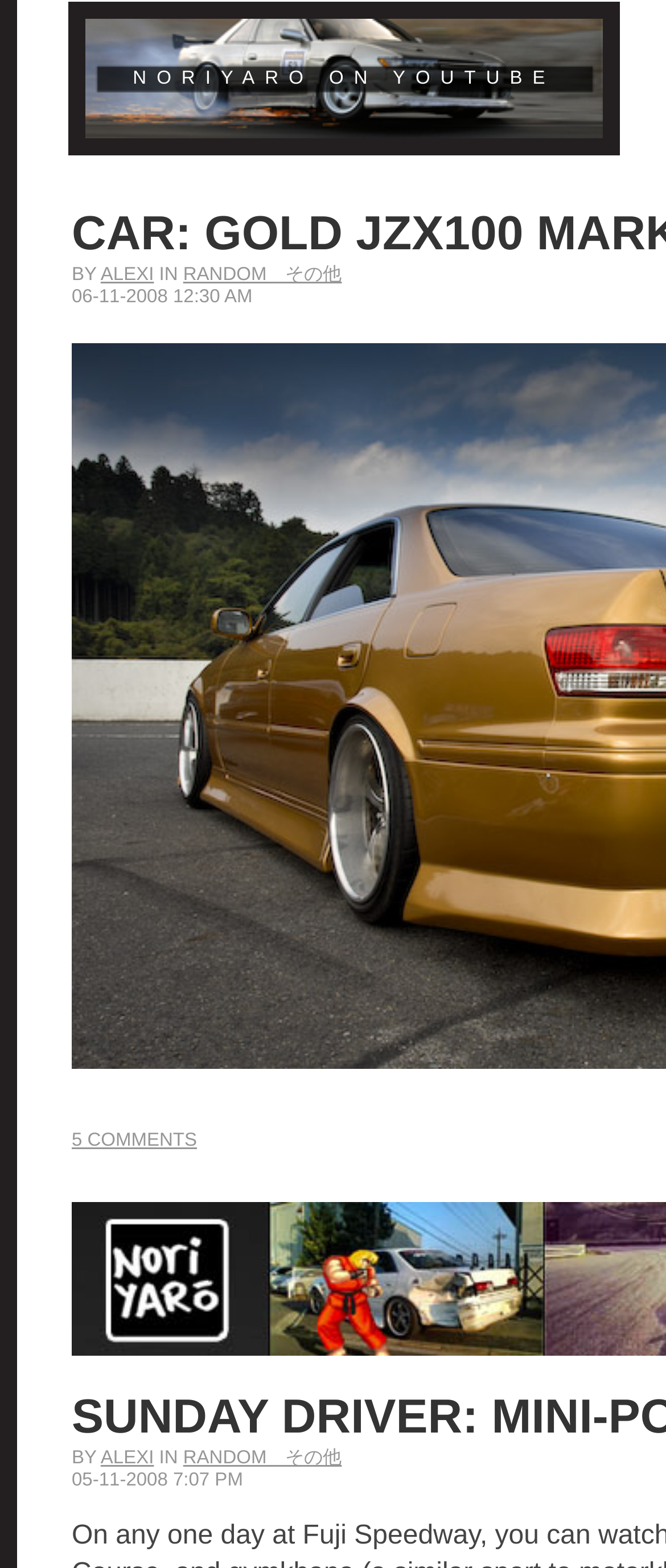Please provide the bounding box coordinate of the region that matches the element description: Alexi. Coordinates should be in the format (top-left x, top-left y, bottom-right x, bottom-right y) and all values should be between 0 and 1.

[0.151, 0.169, 0.231, 0.182]